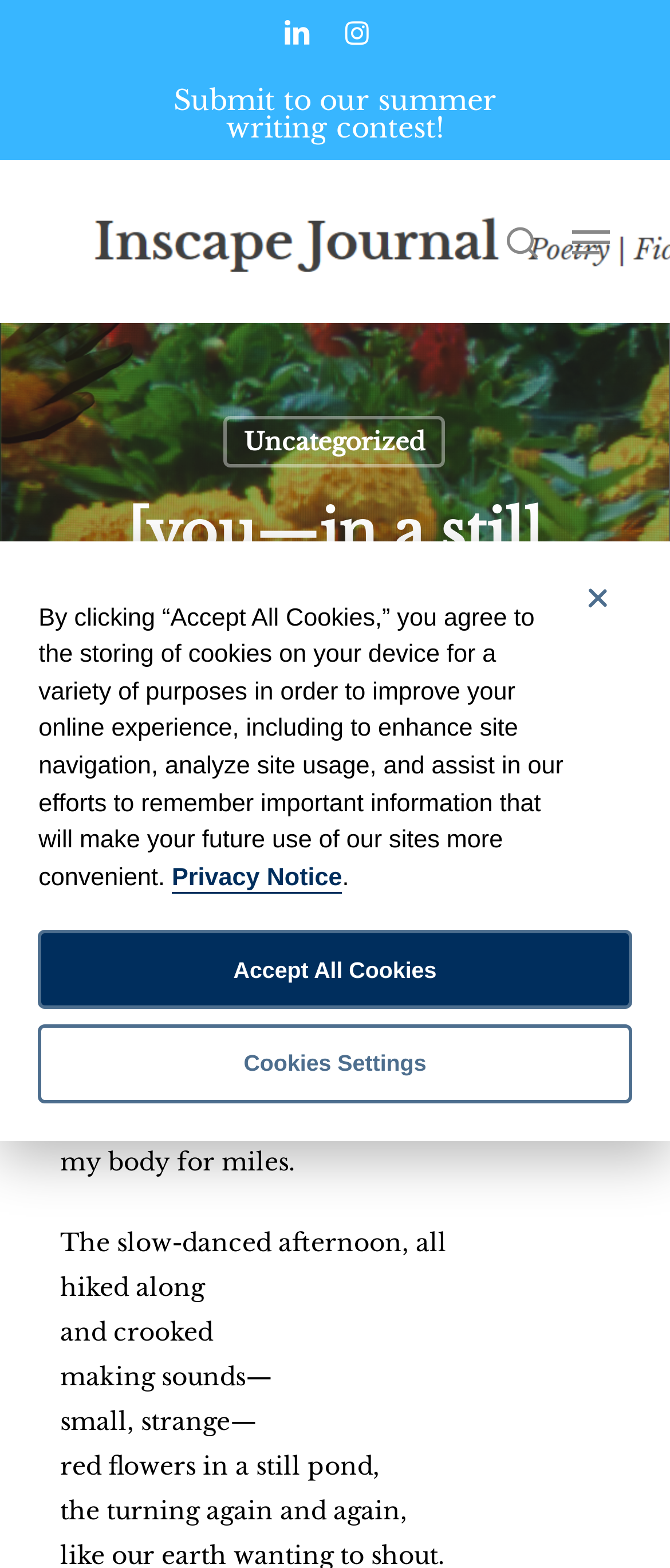Describe the webpage in detail, including text, images, and layout.

This webpage appears to be a literary website, specifically a poetry or writing platform. At the top, there are social media links to LinkedIn and Instagram, as well as a link to submit to a summer writing contest. A search bar is also present, allowing users to search for specific content.

Below the search bar, there is a navigation menu that can be expanded, and a link to the "Uncategorized" section. The main content of the page is a poem or piece of writing, titled "[you—in a still pond] – Inscape" by Cherise Bacalski. The poem is divided into several lines, each describing a scene or image, such as "Brief as the shining out before the body was coming into the world, my body for miles" and "The slow-danced afternoon, all hiked along and crooked making sounds—".

On the left side of the page, there is a link to the "Home" page, followed by a series of static text elements that make up the poem. At the bottom of the page, there is a modal dialog box with a cookie policy notice, which includes buttons to accept all cookies, adjust cookie settings, and a link to the privacy notice.